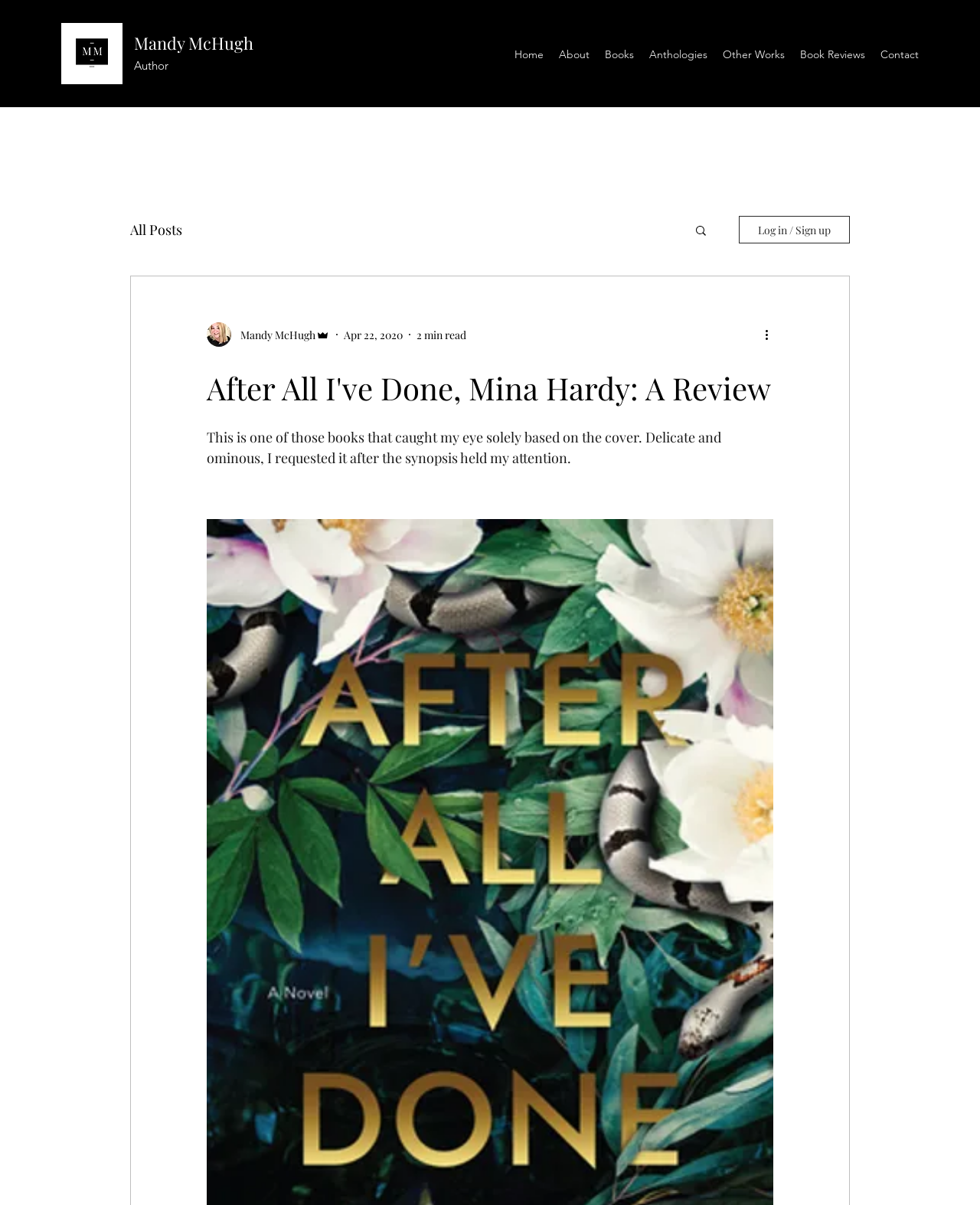Determine the bounding box coordinates of the element's region needed to click to follow the instruction: "Log in or sign up". Provide these coordinates as four float numbers between 0 and 1, formatted as [left, top, right, bottom].

[0.754, 0.179, 0.867, 0.202]